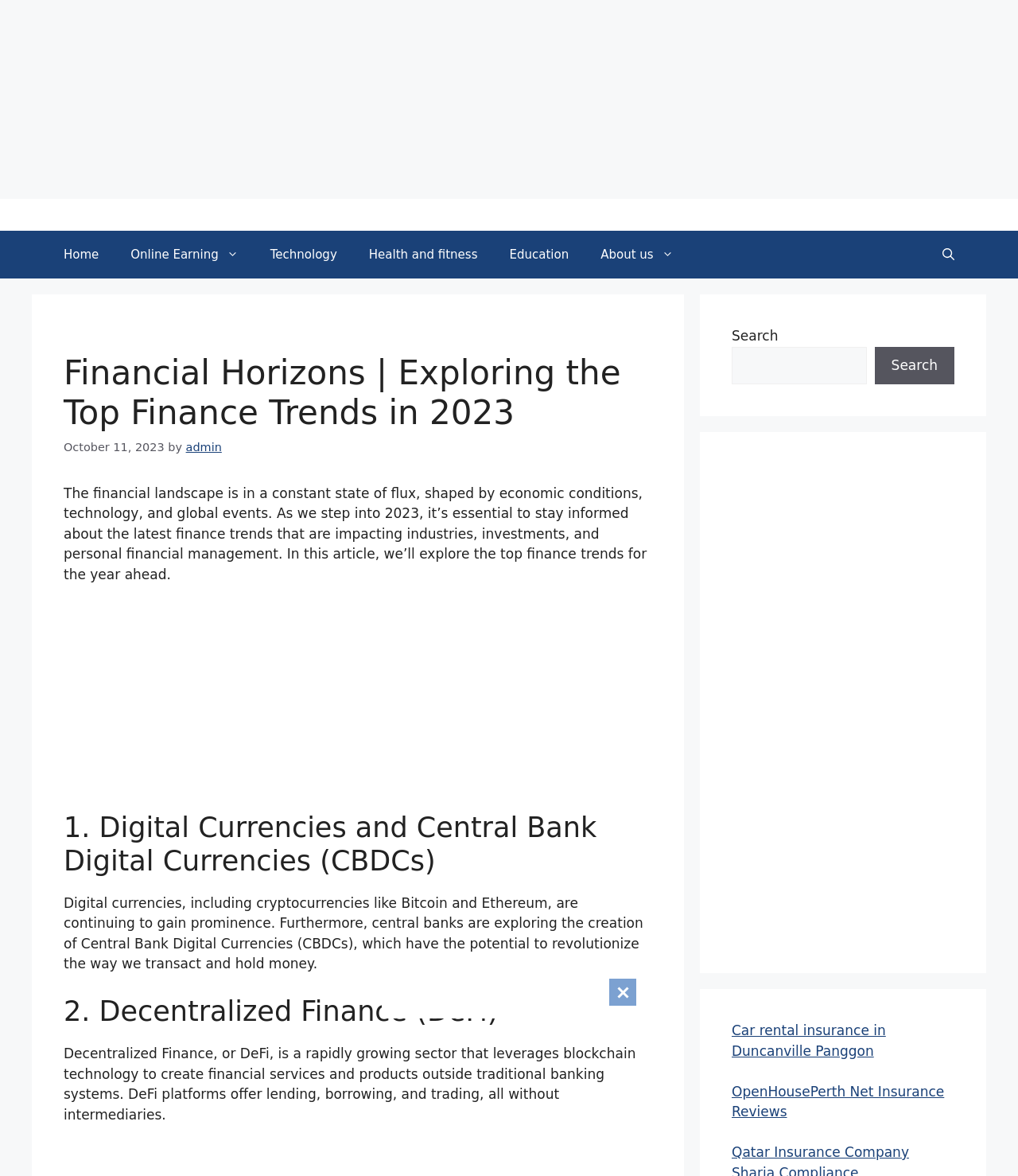Can you specify the bounding box coordinates for the region that should be clicked to fulfill this instruction: "Explore the Education link".

[0.485, 0.196, 0.574, 0.237]